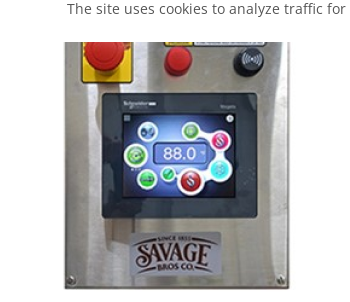Craft a thorough explanation of what is depicted in the image.

The image features a close-up of a control panel from a Savage machinery product, specifically a chocolate melter. The panel includes a prominent PLC (Programmable Logic Controller) touch-screen interface displaying temperature settings, highlighted by vibrant icons and a central reading of "88.0". Surrounding the screen are several control buttons, including a large red emergency stop button and additional operational buttons for easy access. This advanced control panel is designed for precise management of temperature and operations in confectionery production, reflecting the technology utilized by artisan confectioners and research labs. The bottom of the panel is branded with the Savage Bros Co. logo, signifying its quality and heritage in the industry.